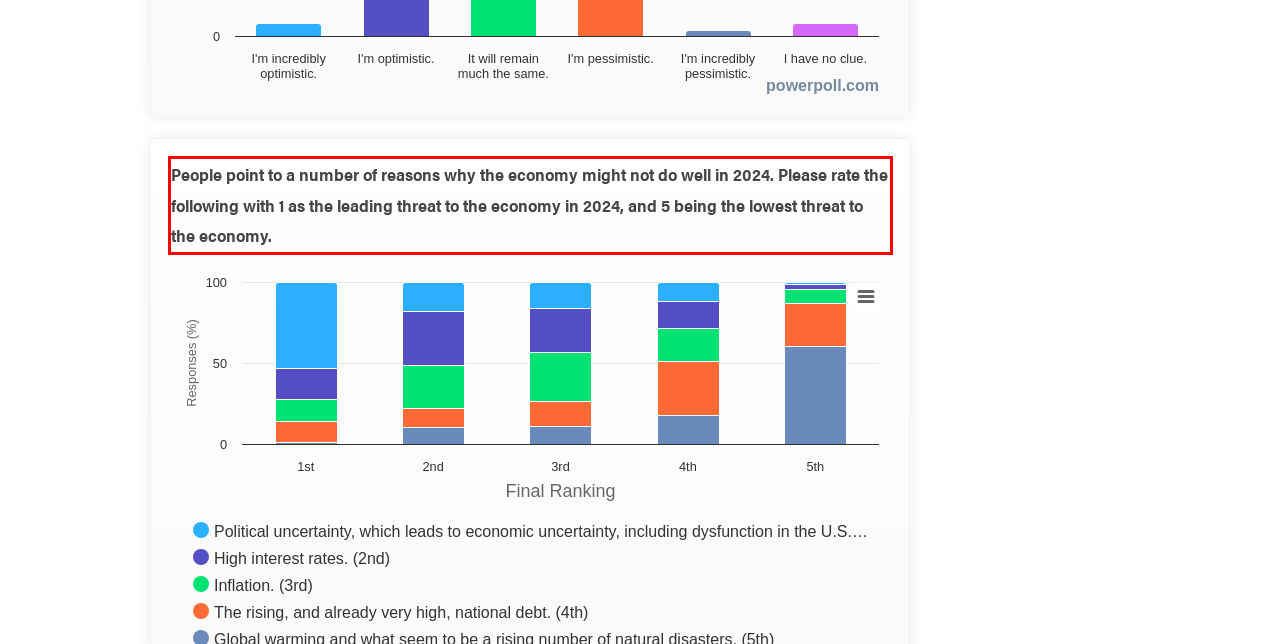Using the provided webpage screenshot, identify and read the text within the red rectangle bounding box.

People point to a number of reasons why the economy might not do well in 2024. Please rate the following with 1 as the leading threat to the economy in 2024, and 5 being the lowest threat to the economy.